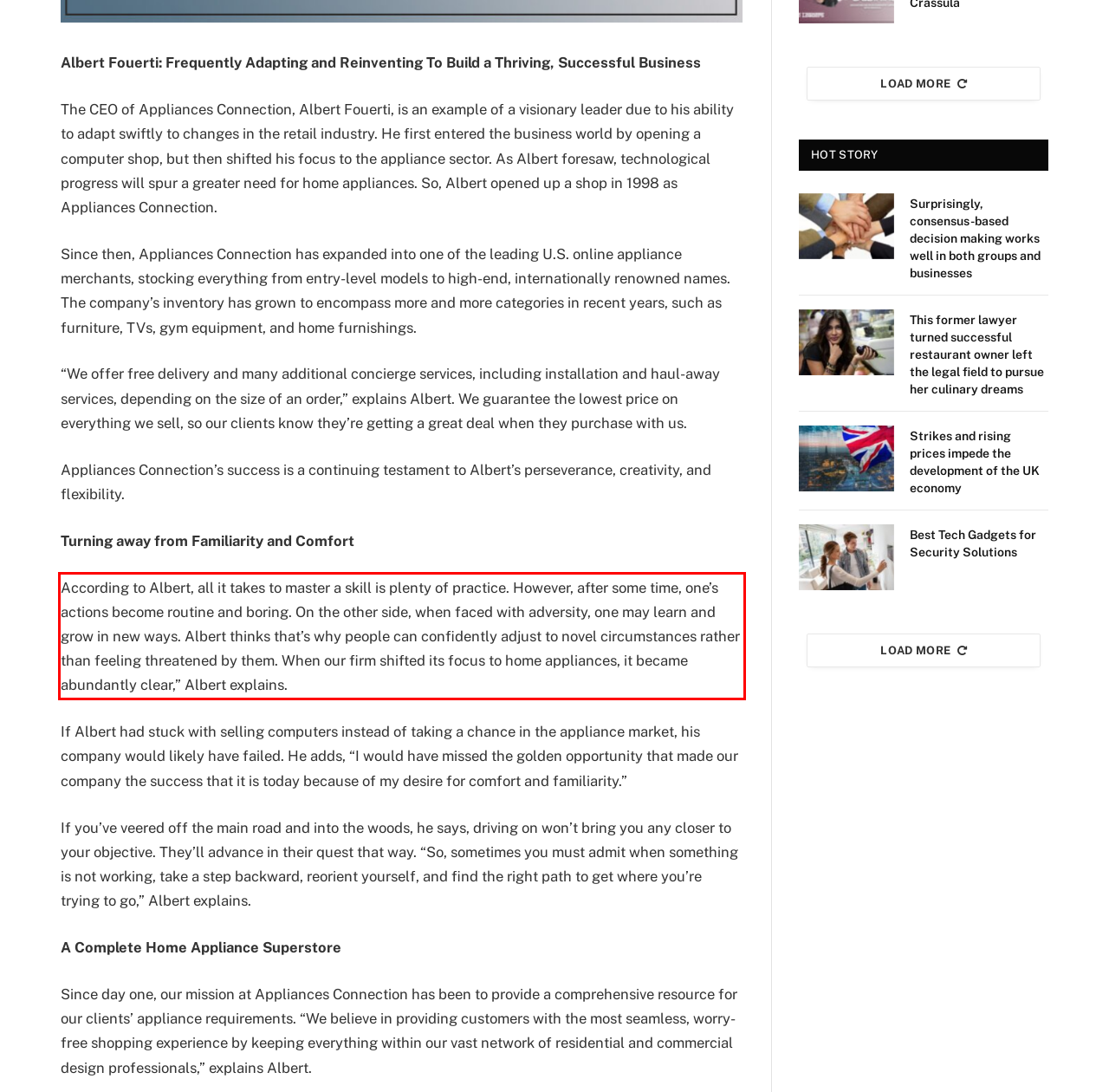Given a webpage screenshot, identify the text inside the red bounding box using OCR and extract it.

According to Albert, all it takes to master a skill is plenty of practice. However, after some time, one’s actions become routine and boring. On the other side, when faced with adversity, one may learn and grow in new ways. Albert thinks that’s why people can confidently adjust to novel circumstances rather than feeling threatened by them. When our firm shifted its focus to home appliances, it became abundantly clear,” Albert explains.